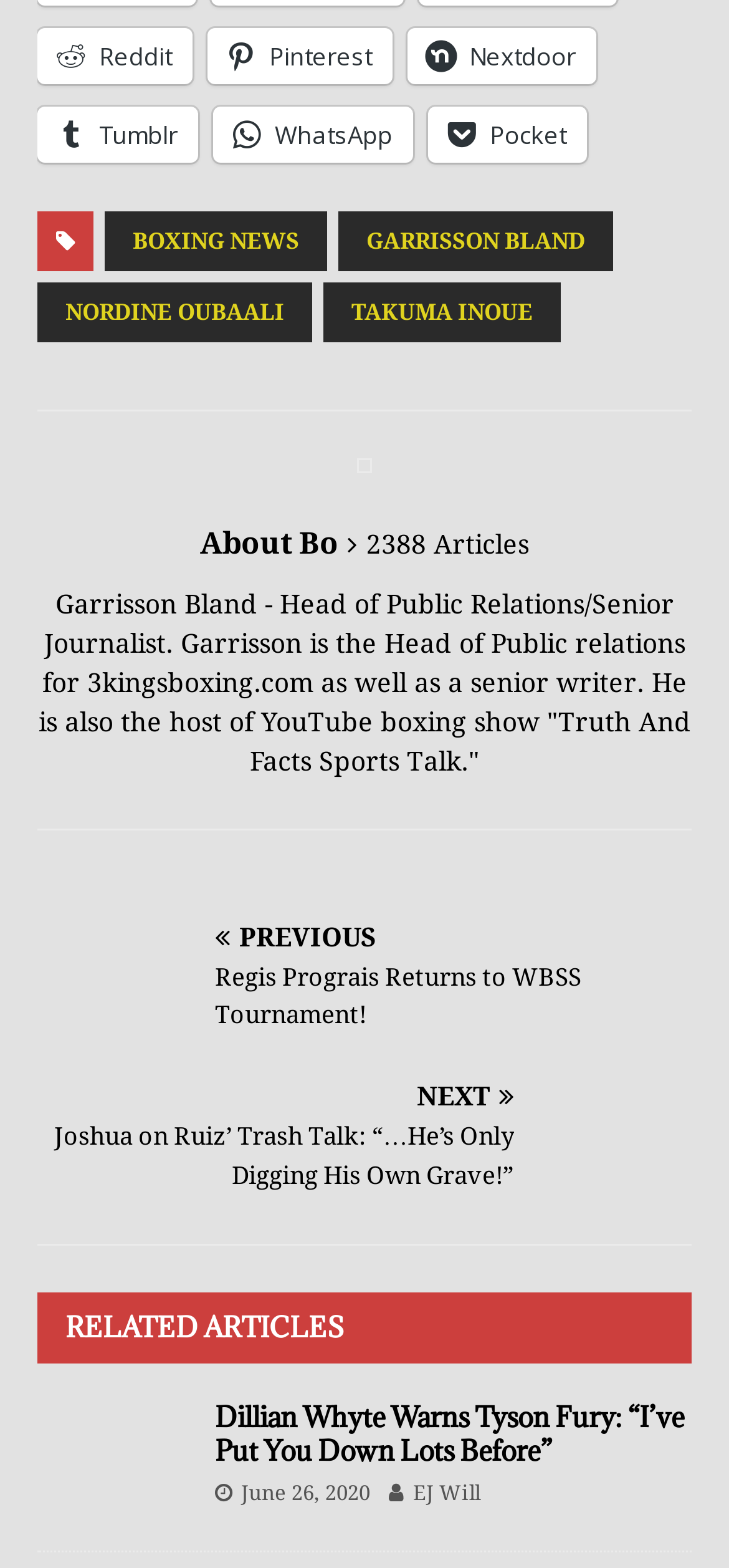How many social media links are available?
Please craft a detailed and exhaustive response to the question.

I counted the number of social media links available on the webpage, which are Reddit, Pinterest, Nextdoor, Tumblr, WhatsApp, and Pocket.